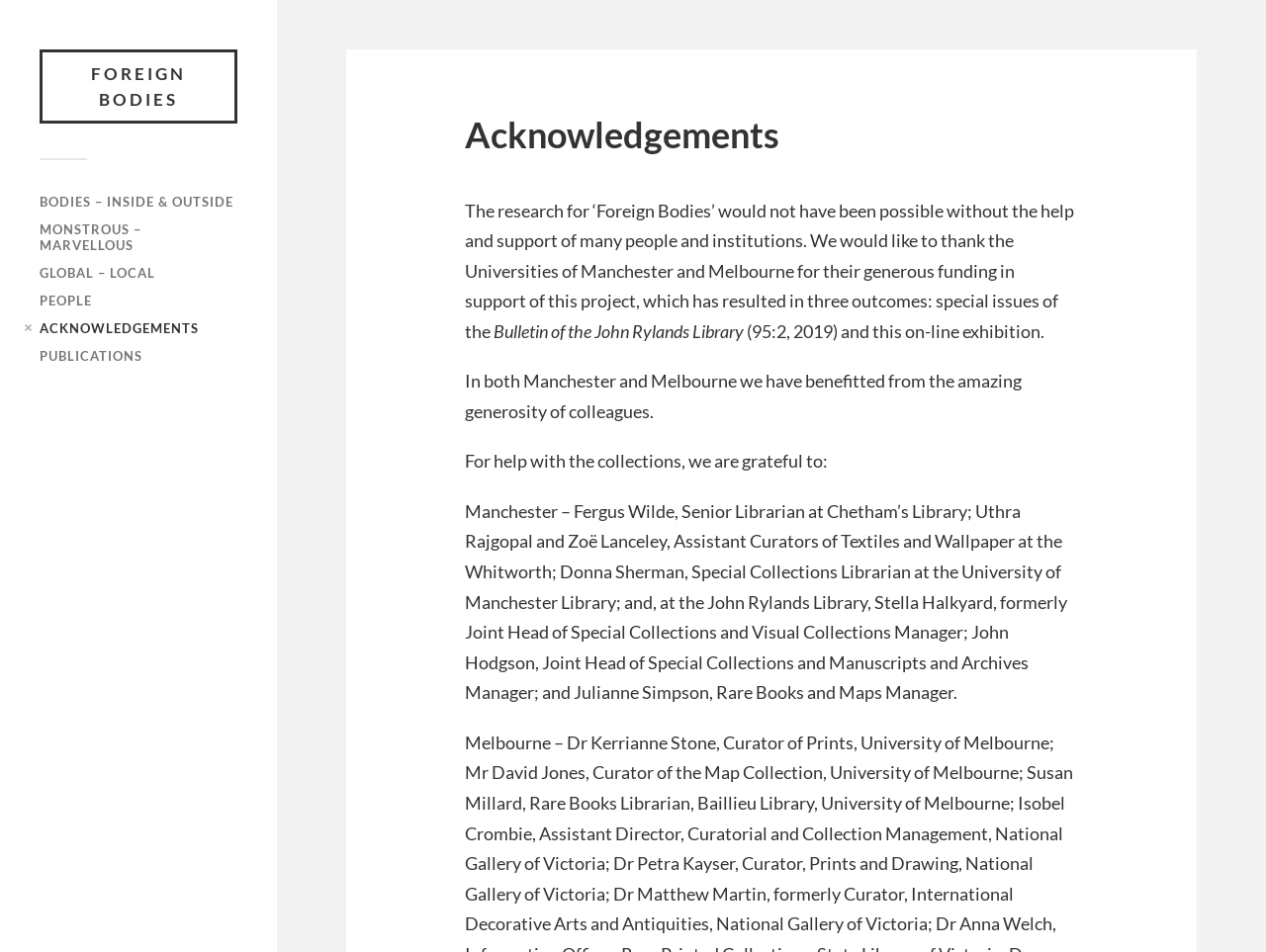Find the bounding box of the element with the following description: "Global – Local". The coordinates must be four float numbers between 0 and 1, formatted as [left, top, right, bottom].

[0.031, 0.278, 0.123, 0.295]